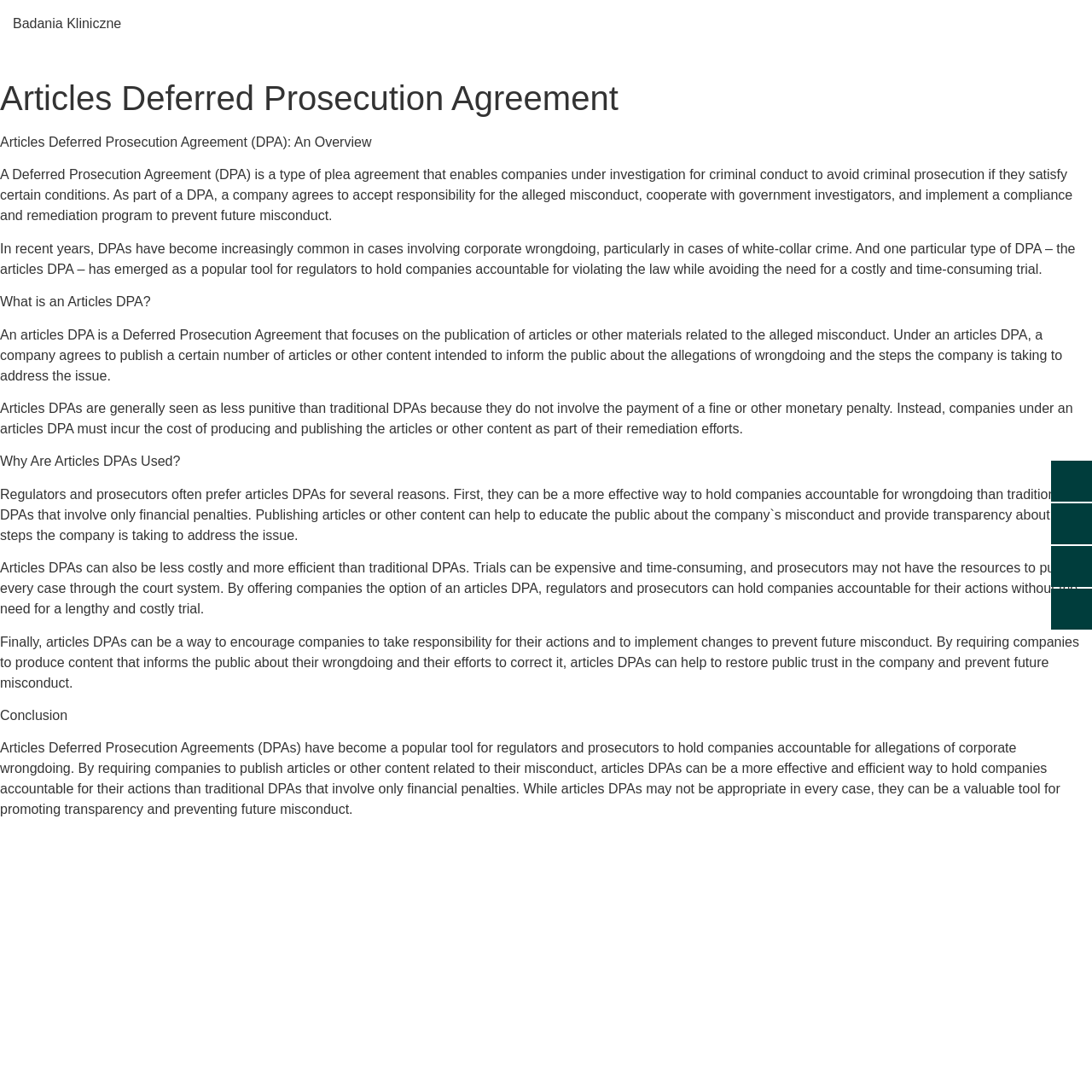What is the principal heading displayed on the webpage?

Articles Deferred Prosecution Agreement